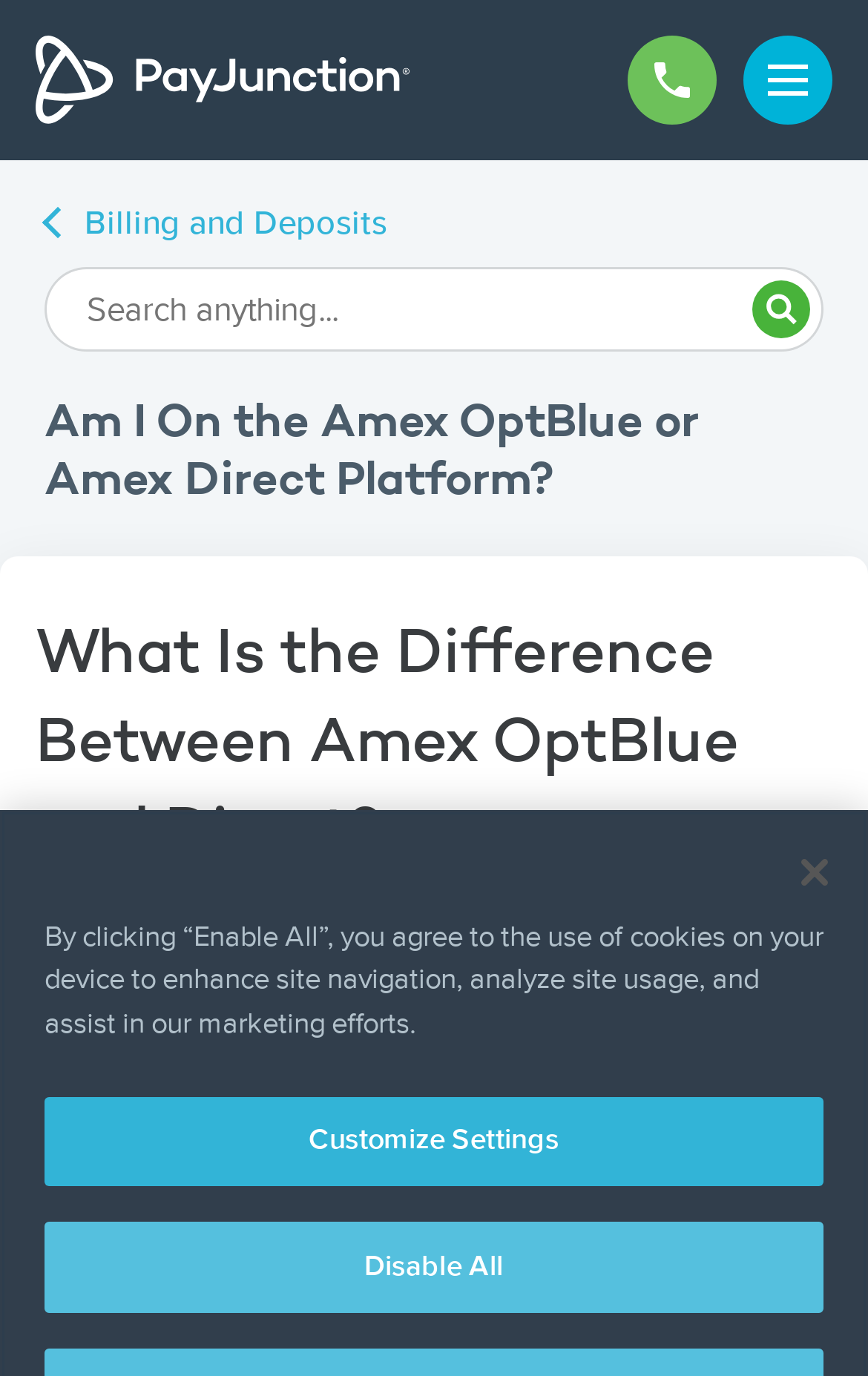Give a short answer to this question using one word or a phrase:
What is the logo on the top left?

PayJunction Logo